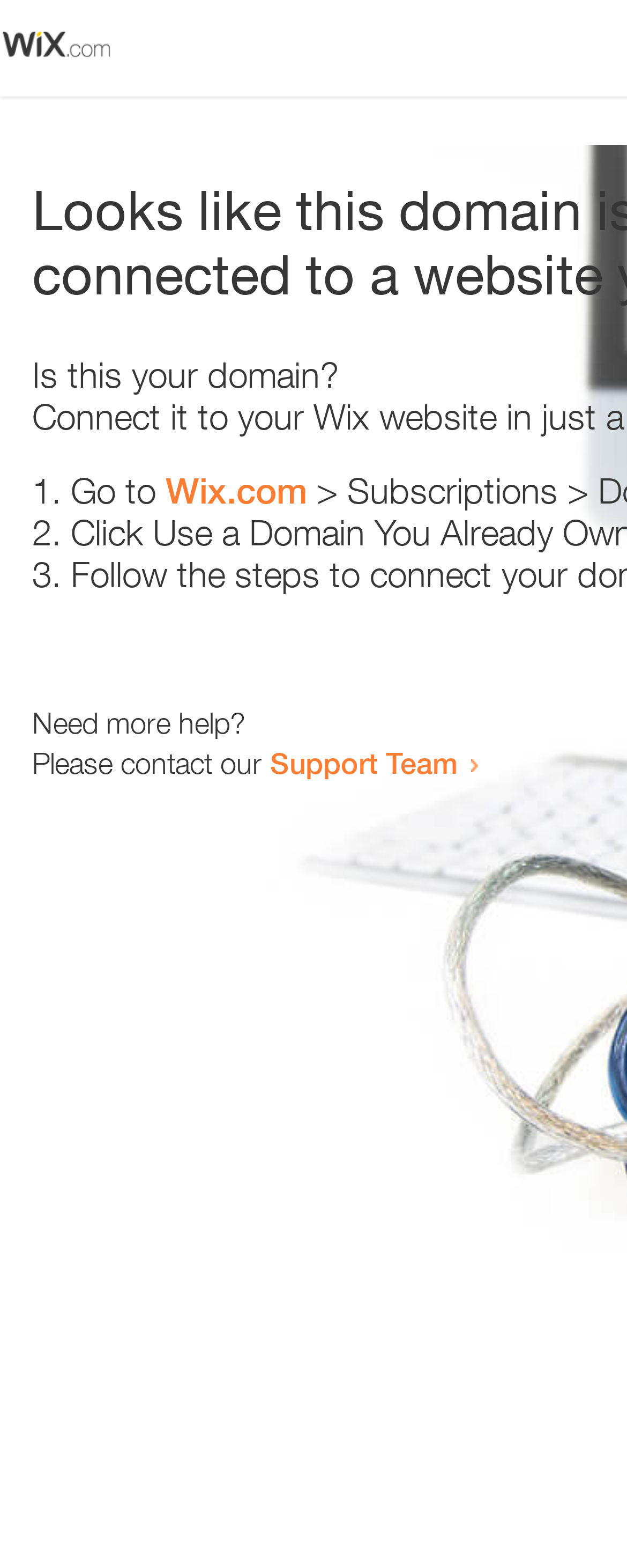How many steps are provided to resolve the issue?
Using the image as a reference, answer with just one word or a short phrase.

3